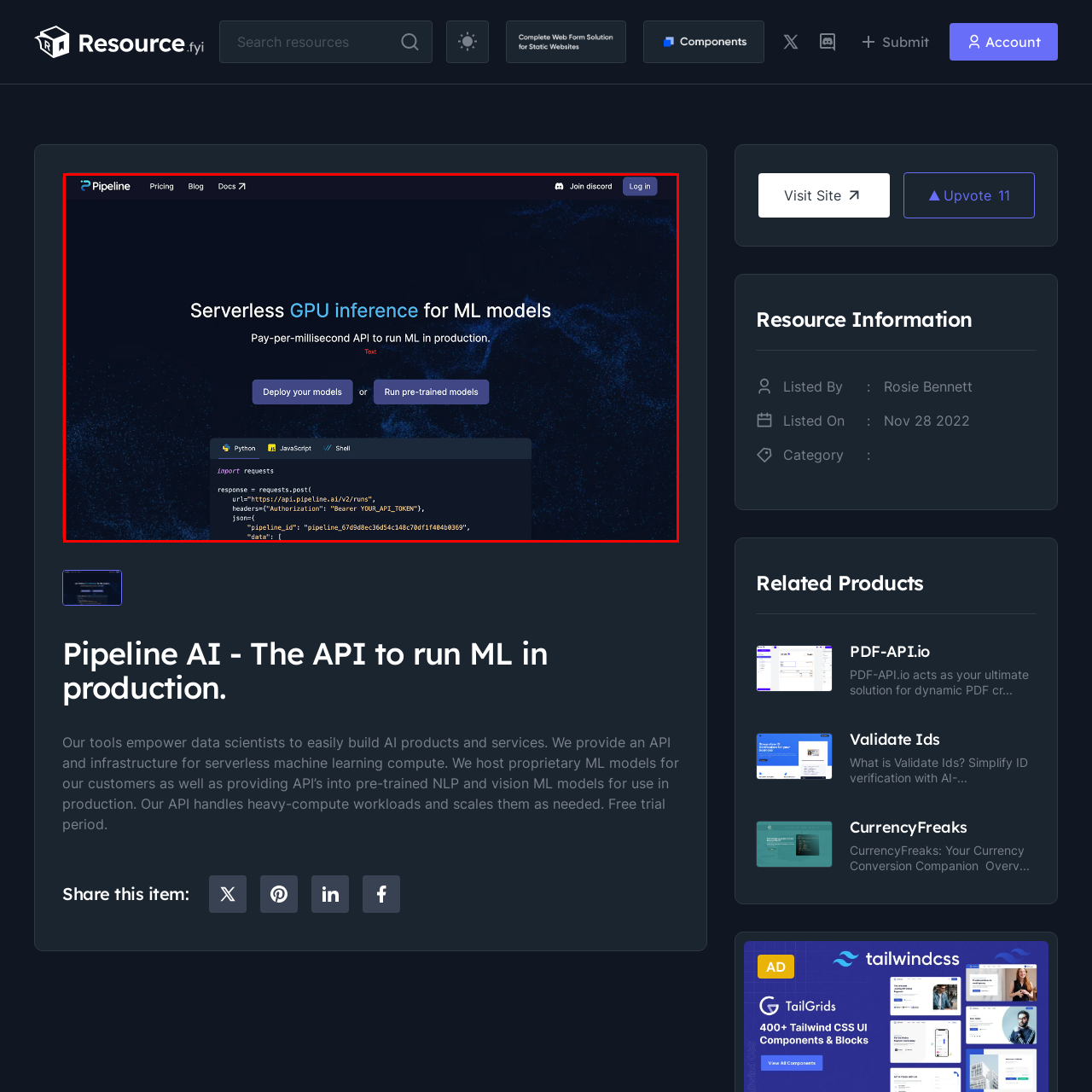What programming languages are supported by the service?
Concentrate on the image bordered by the red bounding box and offer a comprehensive response based on the image details.

The visible code snippet on the interface suggests that the service supports integration with various programming languages, specifically mentioning Python and JavaScript, indicating a developer-friendly approach.